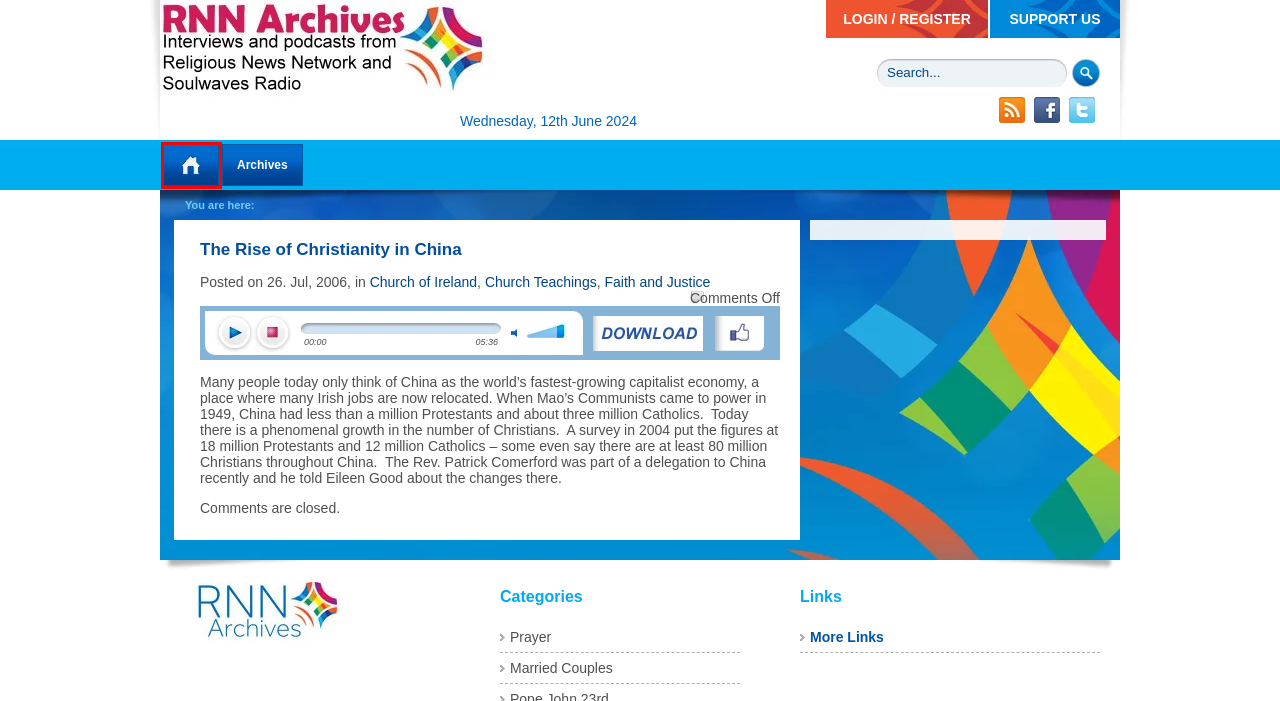You are given a screenshot of a webpage with a red rectangle bounding box around an element. Choose the best webpage description that matches the page after clicking the element in the bounding box. Here are the candidates:
A. Support Us | Religious News Network Archives
B. Religious News Network Archives | Podcast archive
C. Prayer | Religious News Network Archives
D. Married Couples | Religious News Network Archives
E. Church of Ireland | Religious News Network Archives
F. Faith and Justice | Religious News Network Archives
G. Archives | Religious News Network Archives
H. Church Teachings | Religious News Network Archives

B